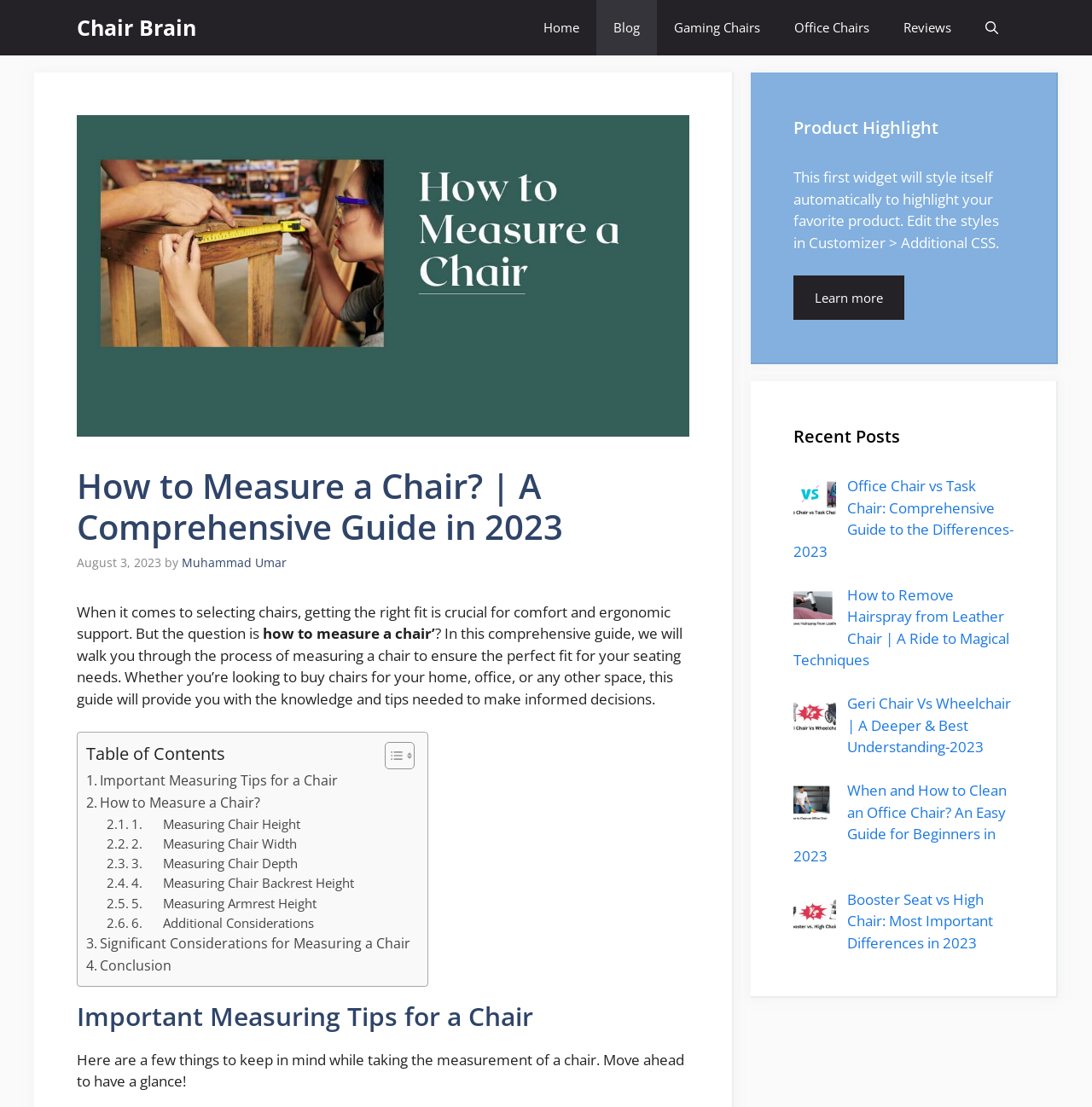Please identify the bounding box coordinates of the area that needs to be clicked to follow this instruction: "Click on the 'Home' link".

[0.482, 0.0, 0.546, 0.05]